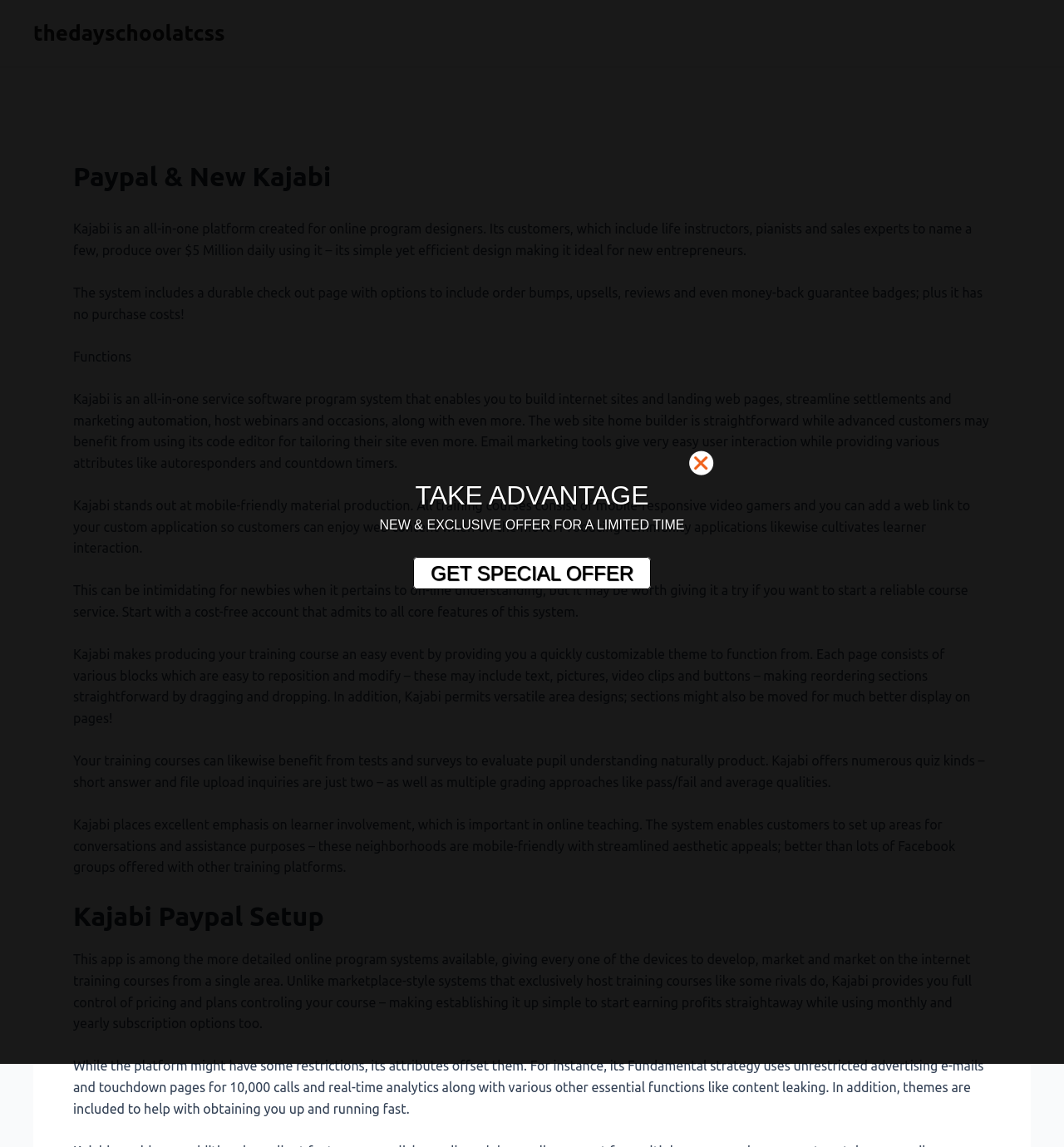Carefully examine the image and provide an in-depth answer to the question: What is the focus of Kajabi's community feature?

According to the webpage, Kajabi's community feature is designed to facilitate learner engagement, with mobile-friendly discussion areas and support purposes, which is important for online teaching.